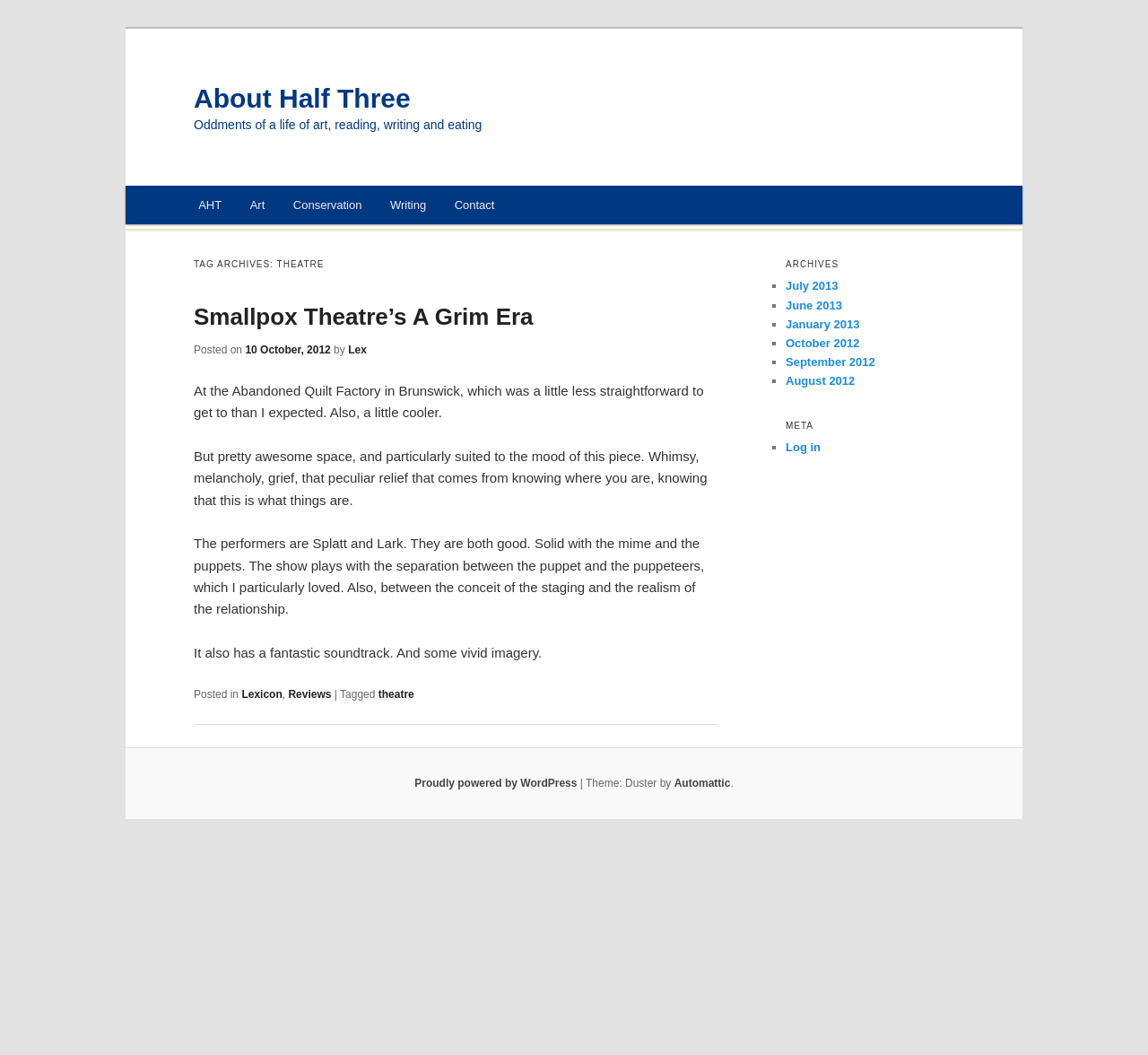What is the name of the theatre company?
Examine the screenshot and reply with a single word or phrase.

Smallpox Theatre